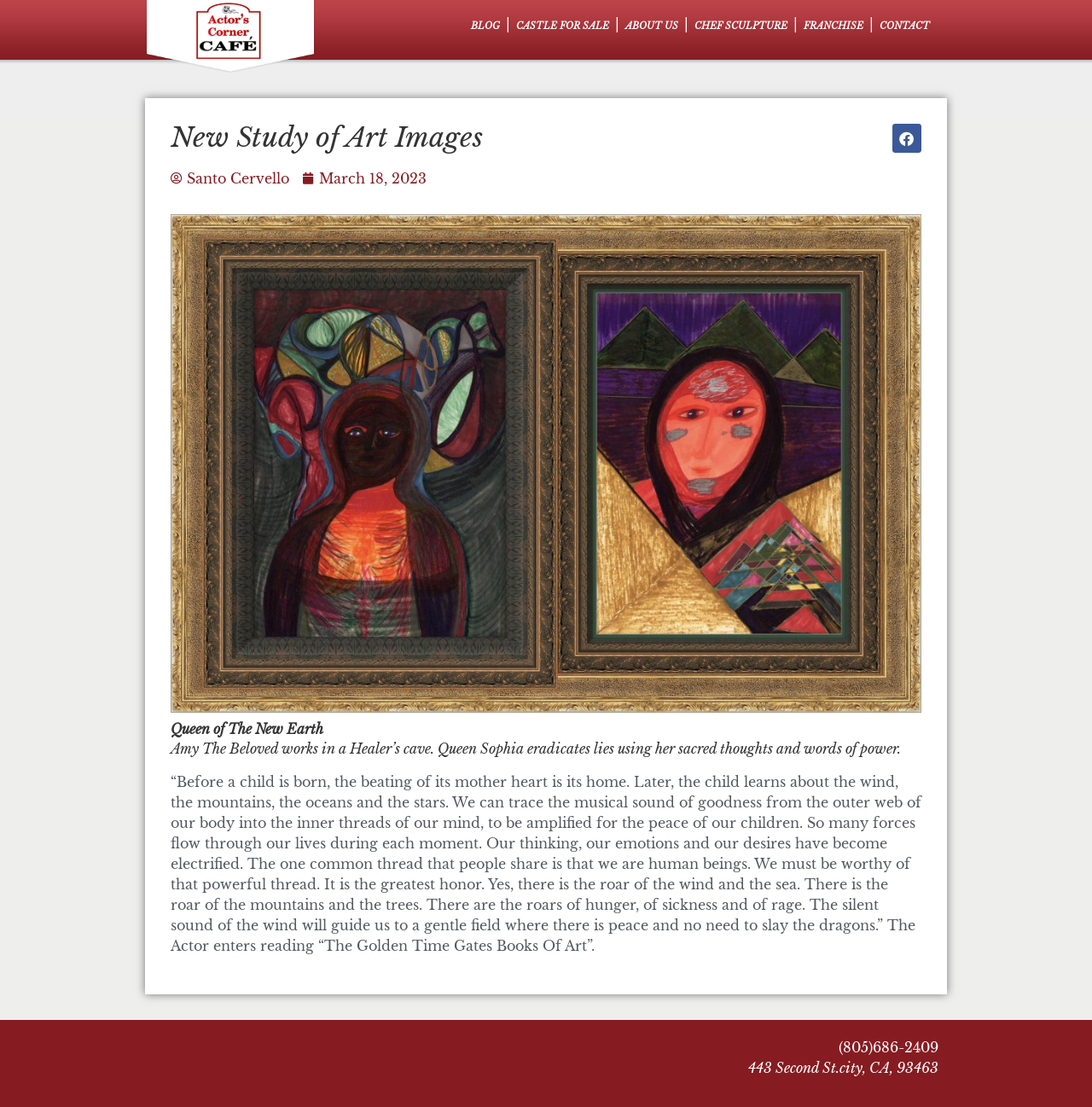Please determine the bounding box coordinates of the area that needs to be clicked to complete this task: 'Visit the BLOG page'. The coordinates must be four float numbers between 0 and 1, formatted as [left, top, right, bottom].

[0.426, 0.014, 0.463, 0.032]